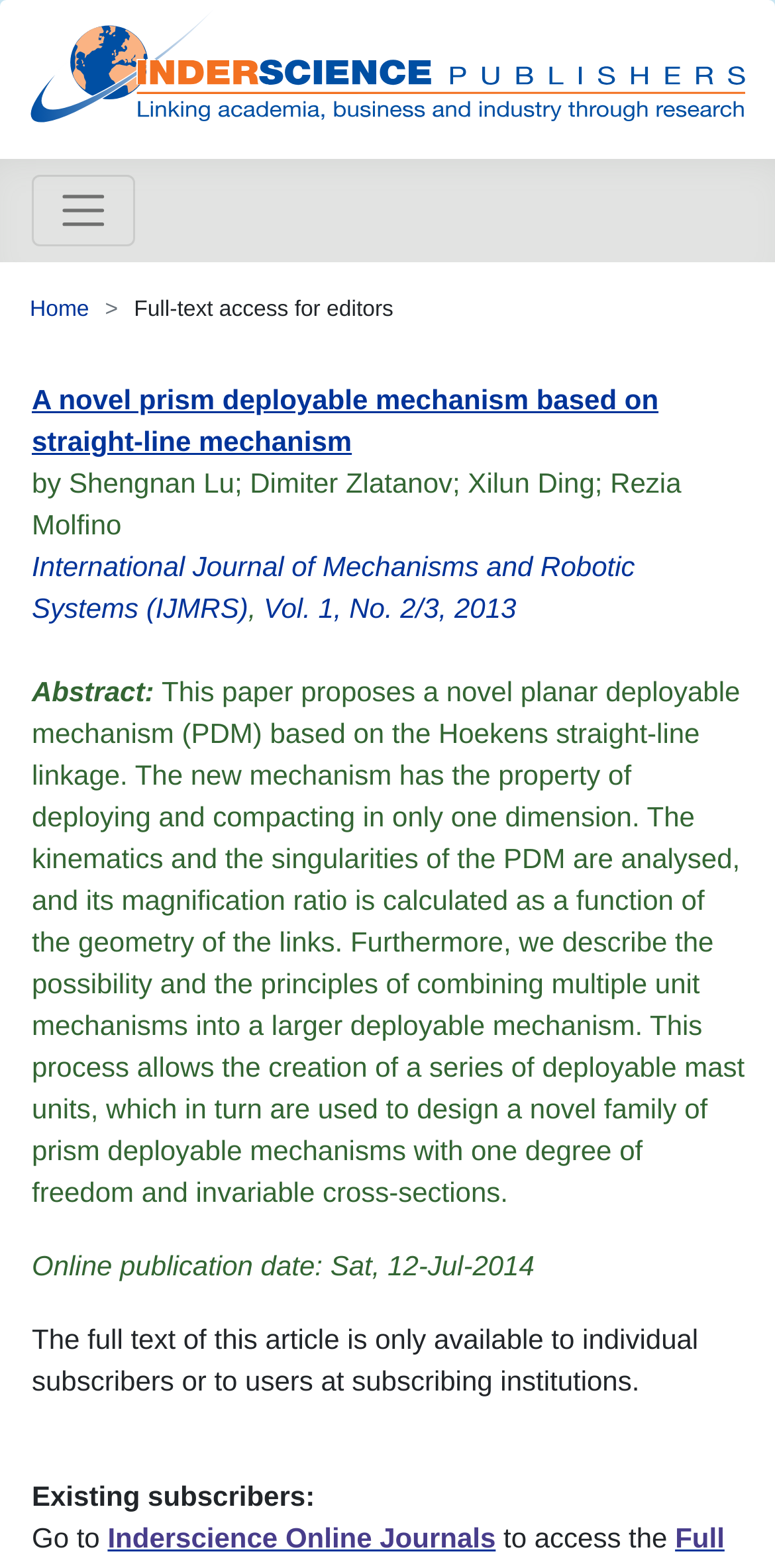Provide the bounding box coordinates, formatted as (top-left x, top-left y, bottom-right x, bottom-right y), with all values being floating point numbers between 0 and 1. Identify the bounding box of the UI element that matches the description: Skip to main content

None